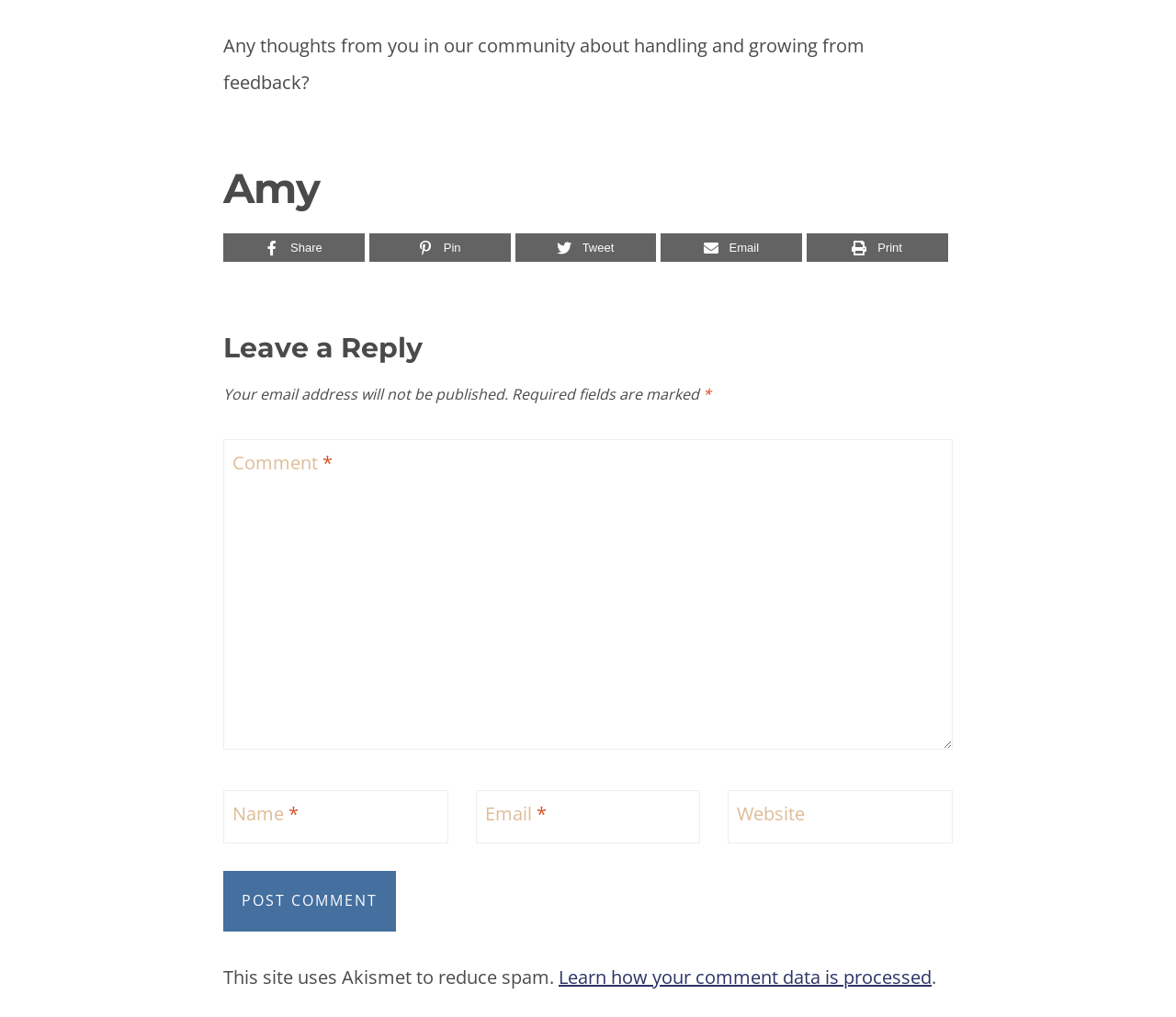Can you find the bounding box coordinates for the element that needs to be clicked to execute this instruction: "Learn how your comment data is processed"? The coordinates should be given as four float numbers between 0 and 1, i.e., [left, top, right, bottom].

[0.475, 0.948, 0.792, 0.973]